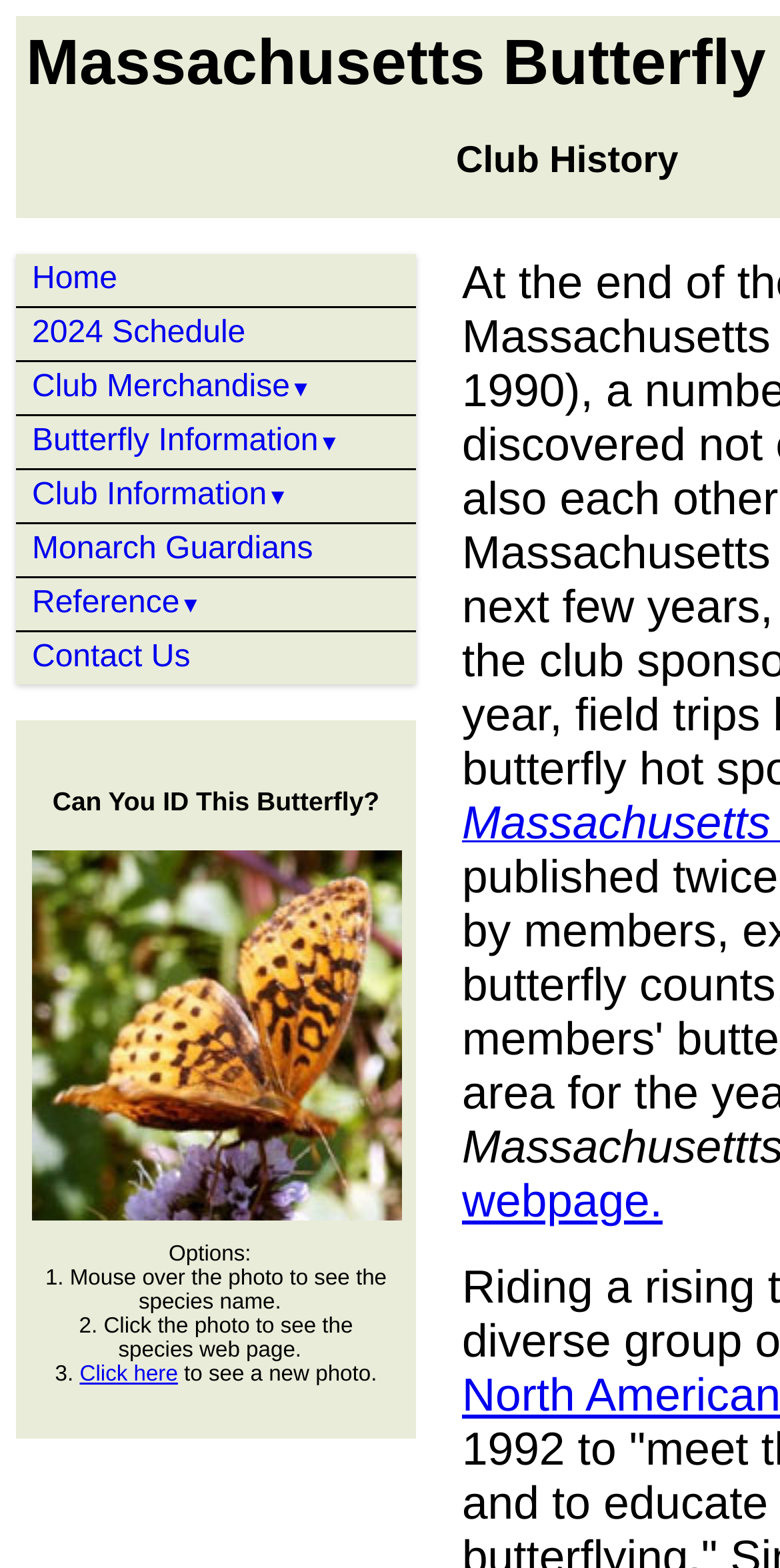What is the purpose of the 'Can You ID This Butterfly?' section?
Please provide a single word or phrase as your answer based on the image.

Identify butterfly species